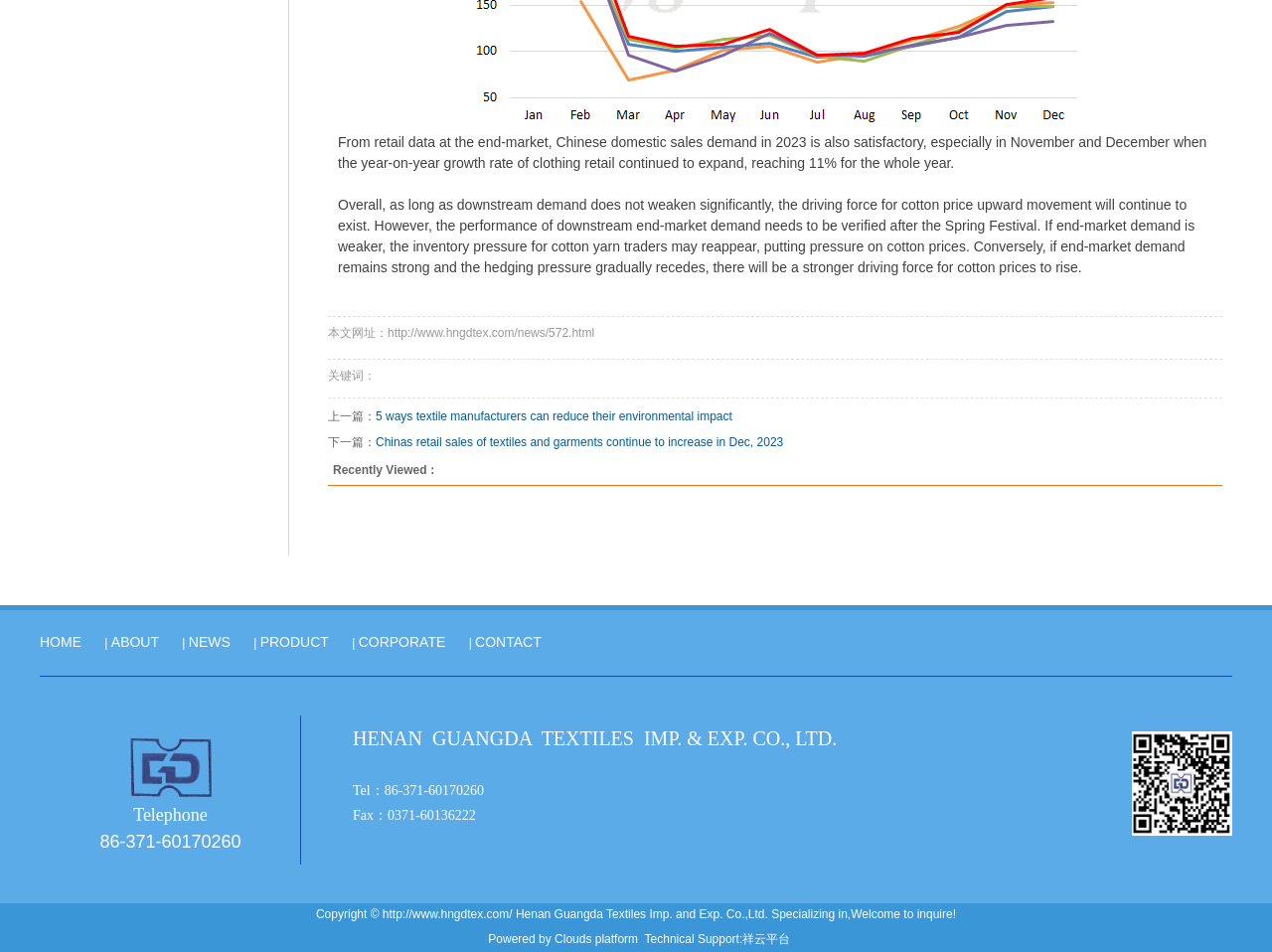What is the copyright information mentioned on the webpage?
Please interpret the details in the image and answer the question thoroughly.

The copyright information is mentioned in the footer section of the webpage, indicating that the website is owned and operated by Henan Guangda Textiles Imp. and Exp. Co., Ltd.